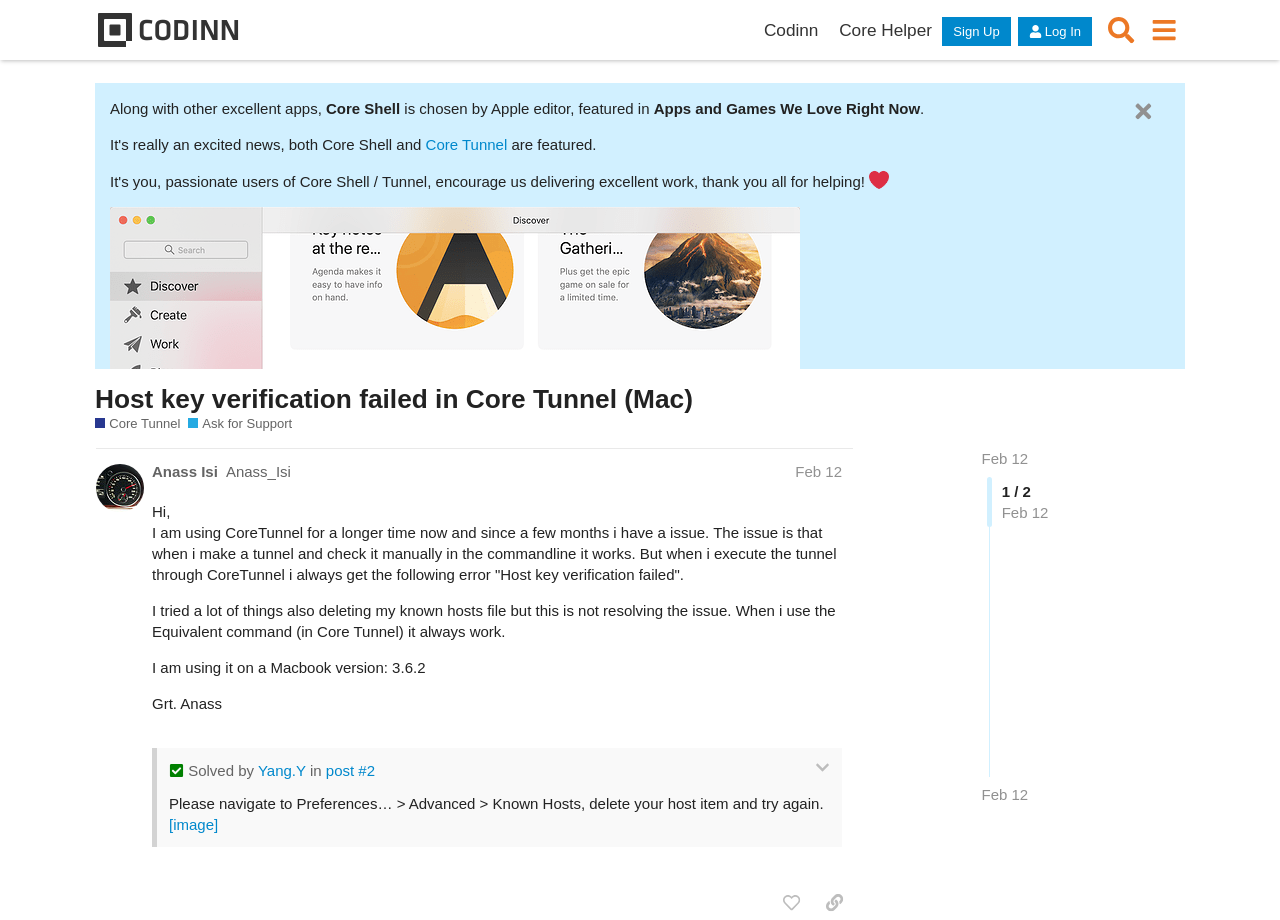What is the name of the community?
Using the image provided, answer with just one word or phrase.

Codinn Community